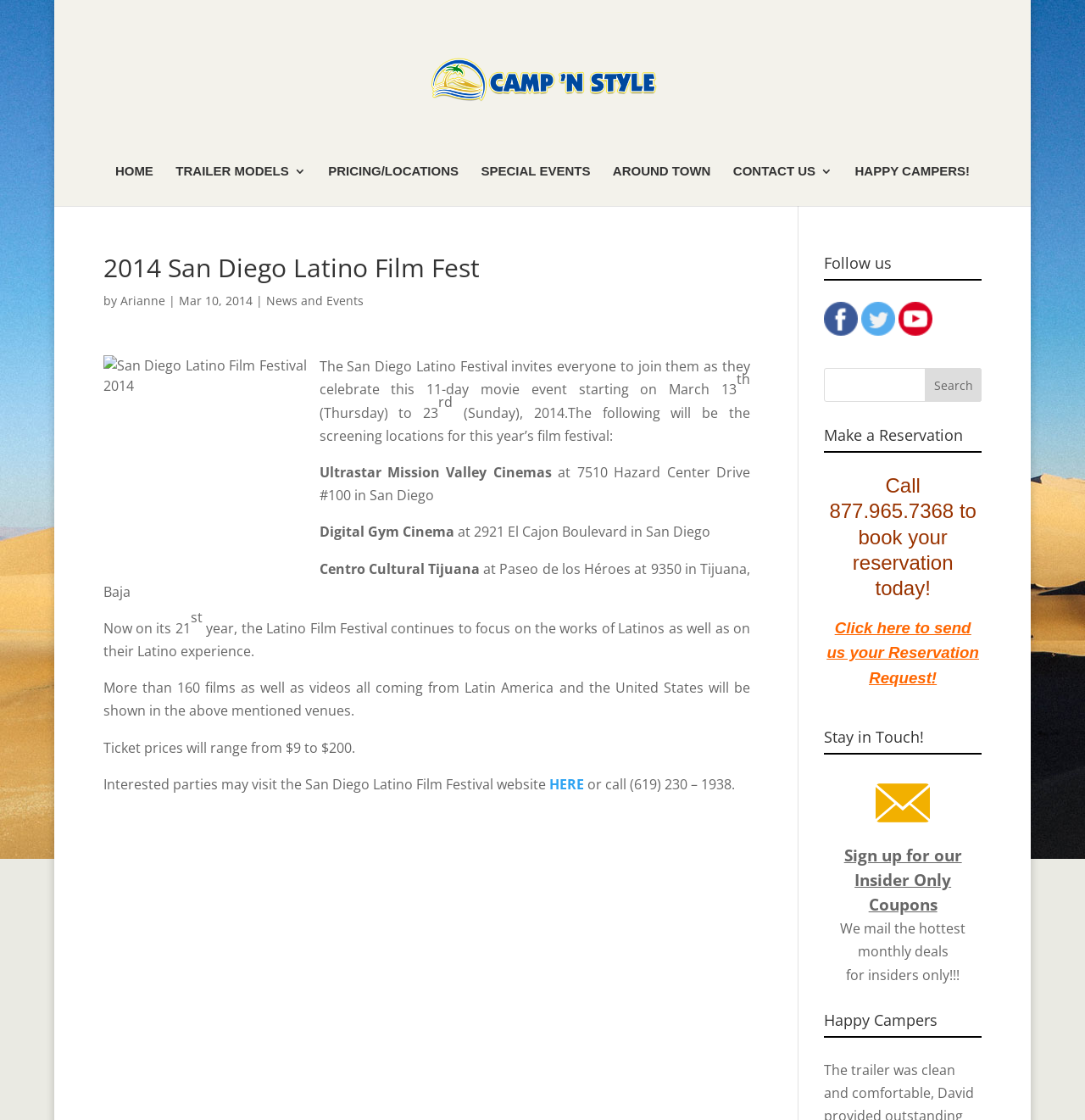Can you specify the bounding box coordinates for the region that should be clicked to fulfill this instruction: "Read 'What can you expect after an upper cervical adjustment?' article".

None